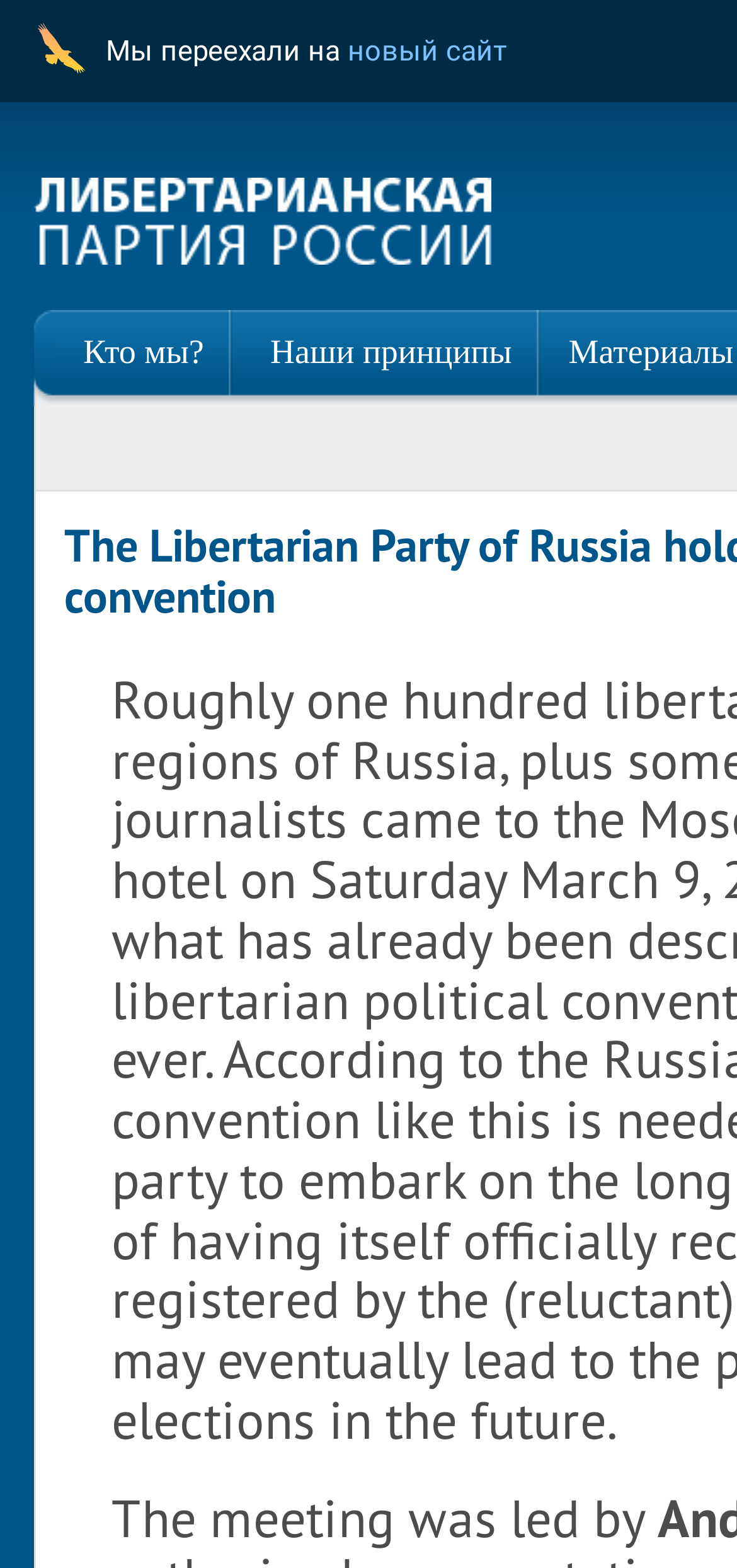How many main sections are there in the top navigation menu?
Give a one-word or short phrase answer based on the image.

3